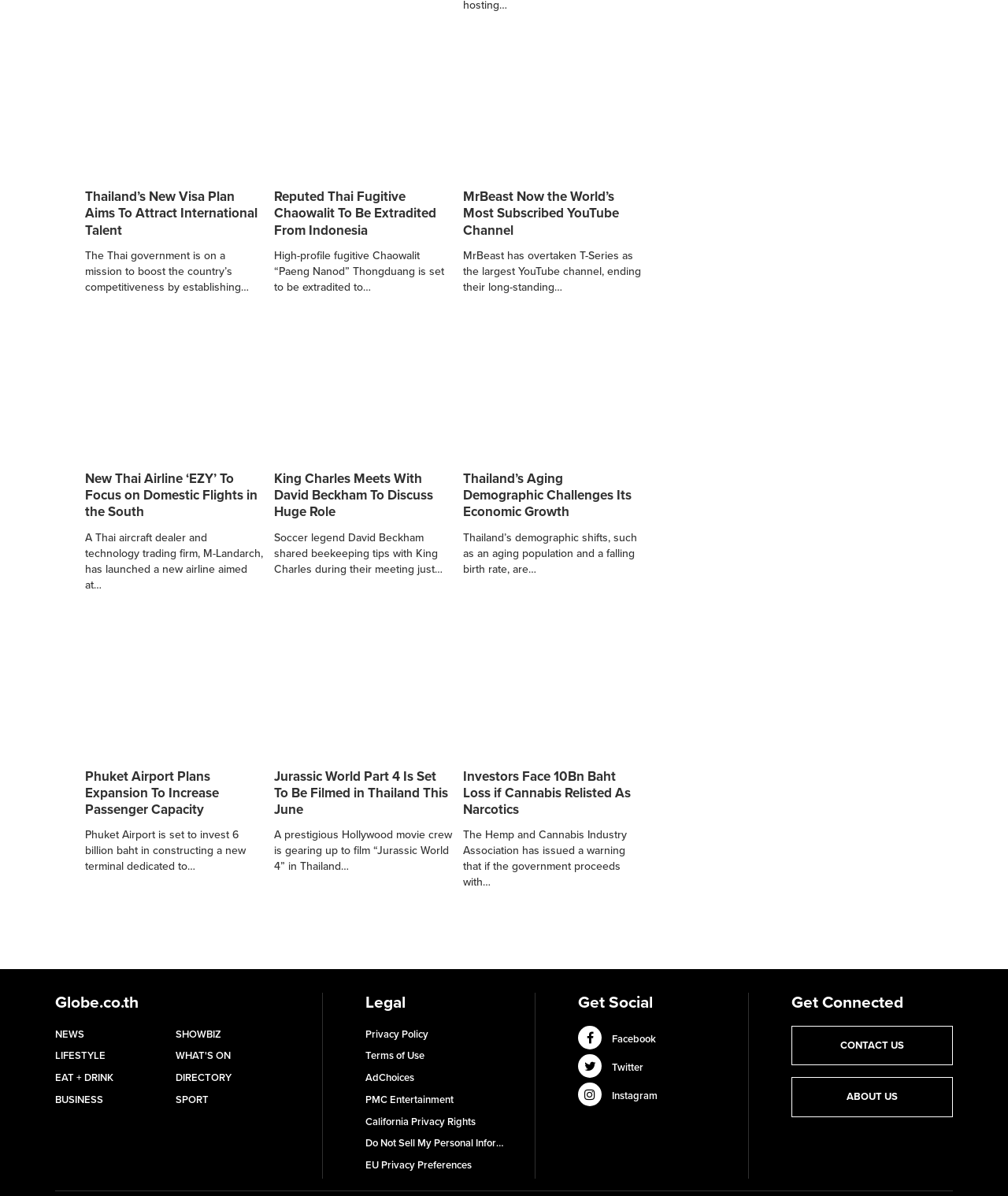Determine the bounding box coordinates for the area that needs to be clicked to fulfill this task: "View the article about Jurassic World Part 4 filming in Thailand". The coordinates must be given as four float numbers between 0 and 1, i.e., [left, top, right, bottom].

[0.272, 0.642, 0.449, 0.684]